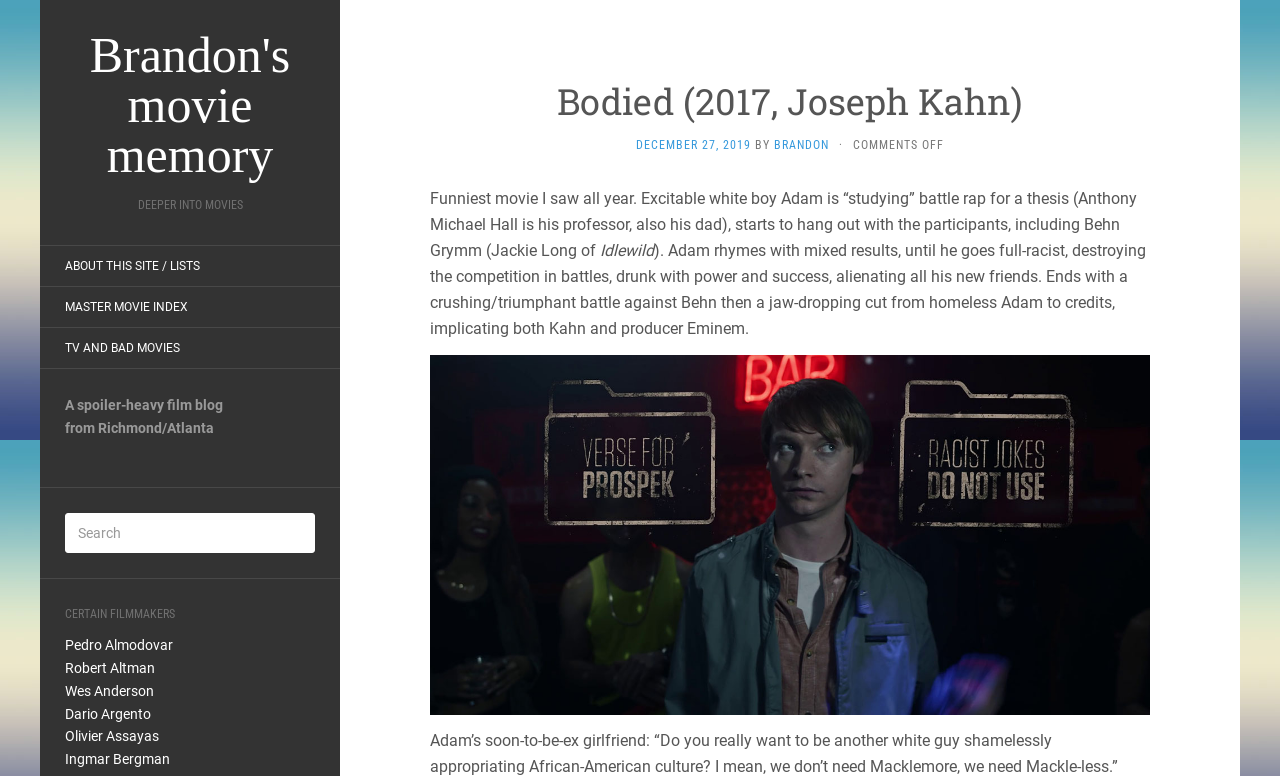Locate the bounding box coordinates of the area that needs to be clicked to fulfill the following instruction: "Click on the link to TV AND BAD MOVIES". The coordinates should be in the format of four float numbers between 0 and 1, namely [left, top, right, bottom].

[0.031, 0.427, 0.16, 0.47]